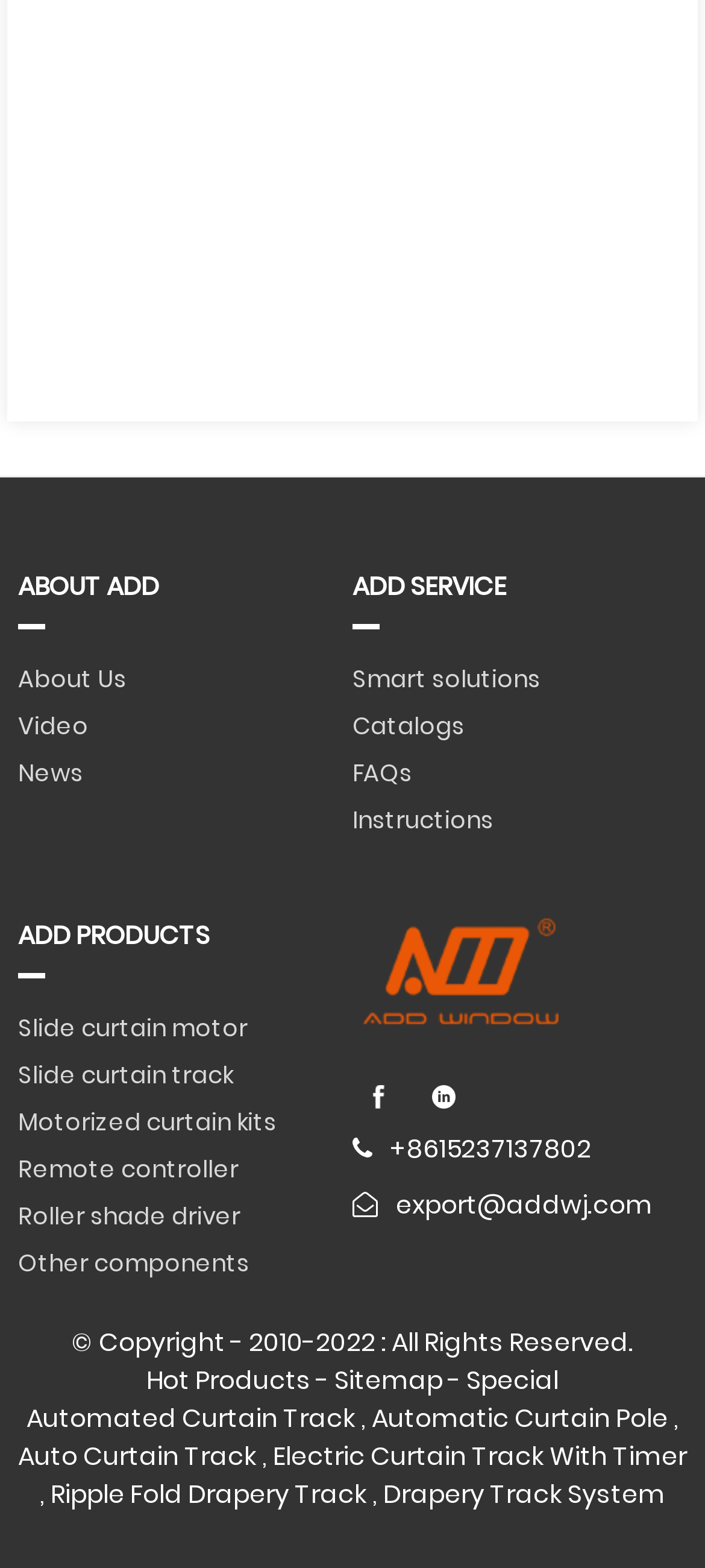Identify the bounding box coordinates necessary to click and complete the given instruction: "Click on About Us".

[0.026, 0.419, 0.429, 0.449]